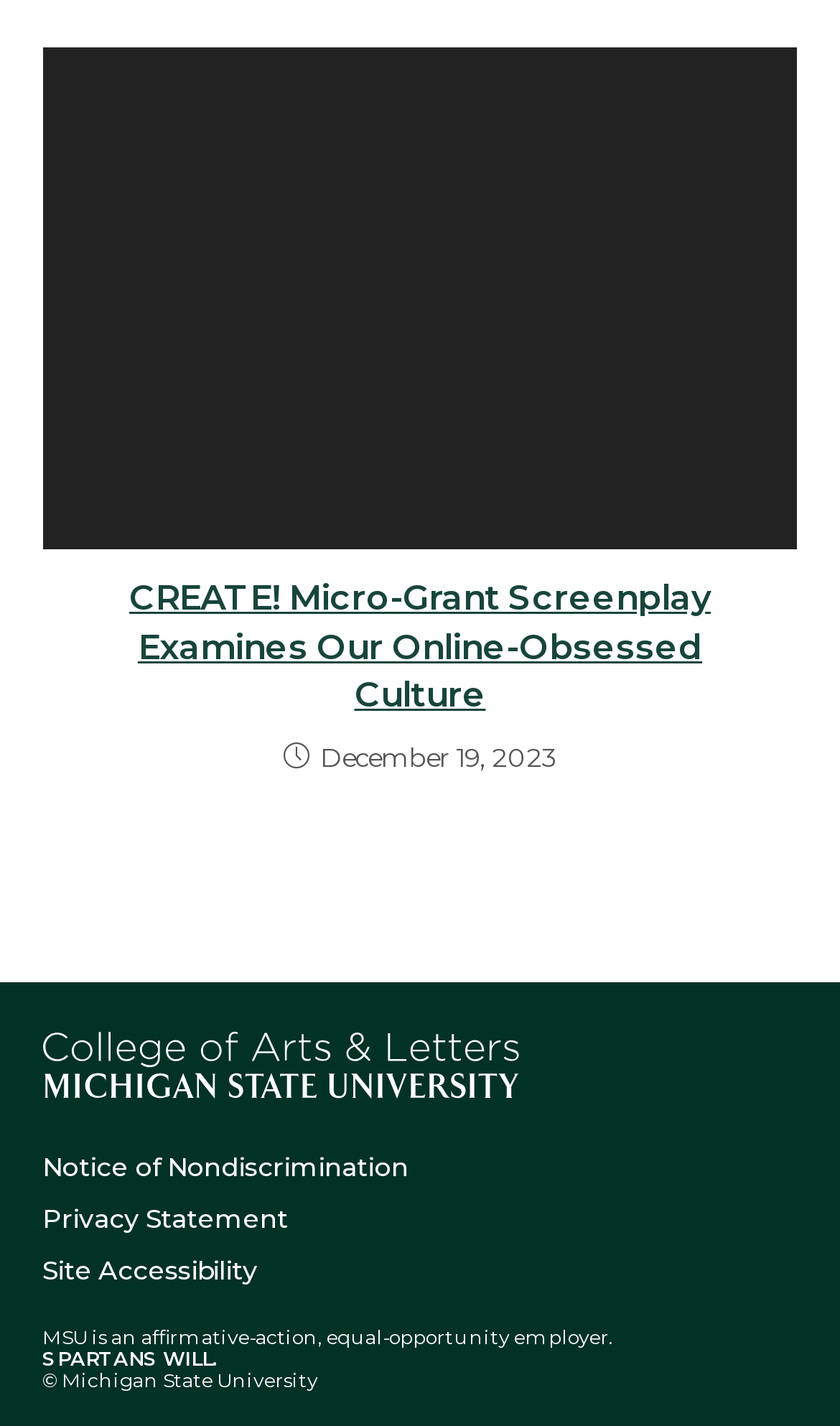Predict the bounding box of the UI element based on the description: "Notice of Nondiscrimination". The coordinates should be four float numbers between 0 and 1, formatted as [left, top, right, bottom].

[0.05, 0.807, 0.506, 0.83]